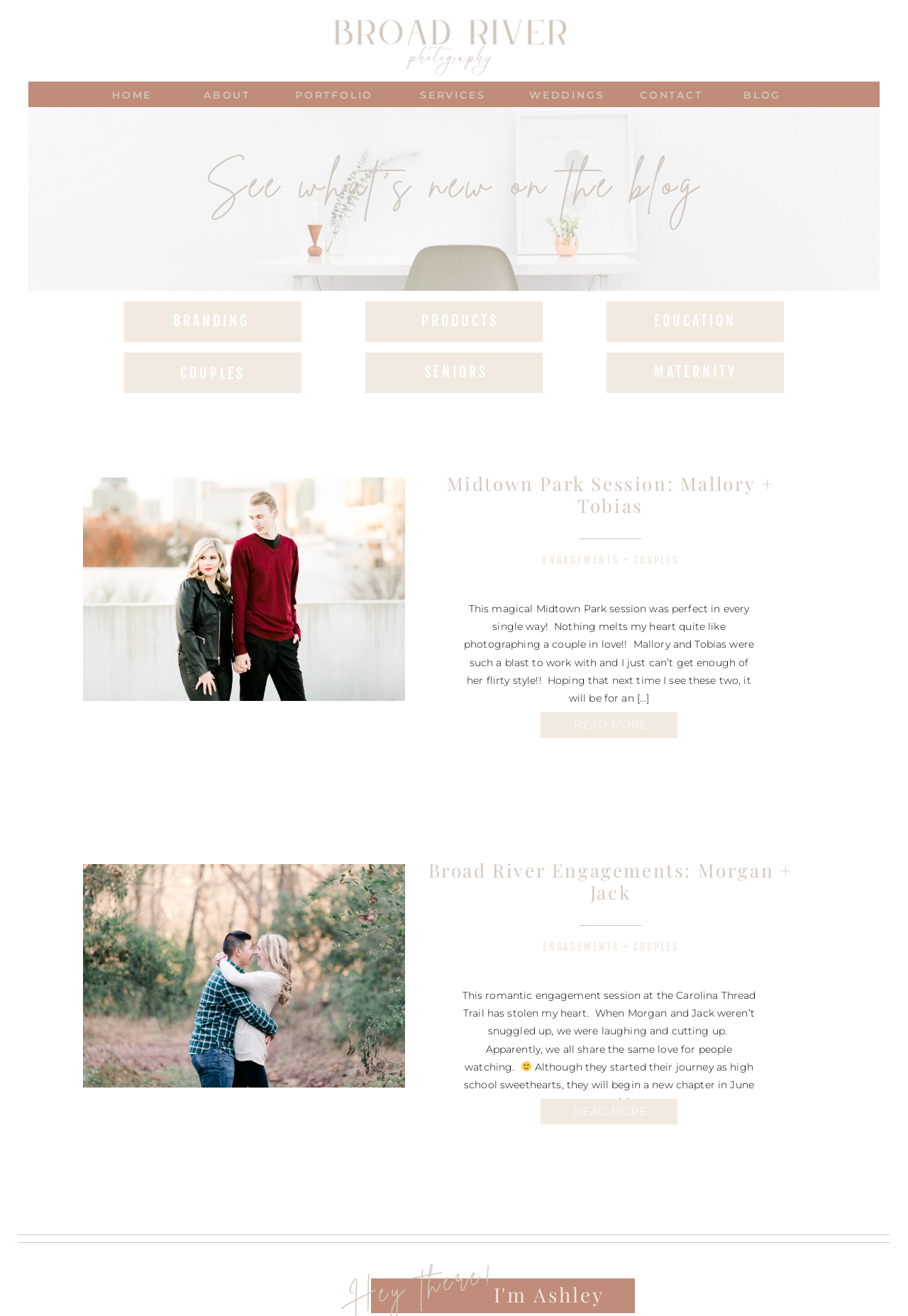Bounding box coordinates are specified in the format (top-left x, top-left y, bottom-right x, bottom-right y). All values are floating point numbers bounded between 0 and 1. Please provide the bounding box coordinate of the region this sentence describes: Engagements + Couples

[0.598, 0.421, 0.748, 0.43]